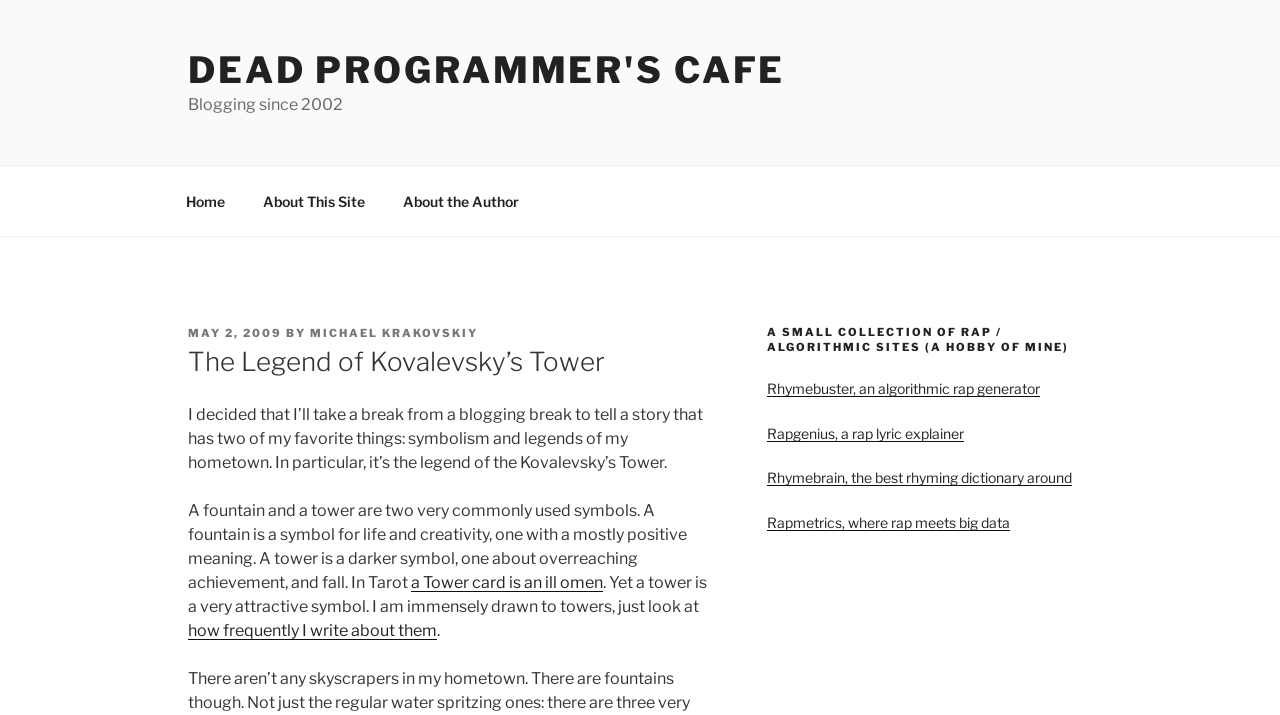Analyze the image and give a detailed response to the question:
How many rap-related sites are listed in the sidebar?

The sidebar contains a heading that says 'A SMALL COLLECTION OF RAP / ALGORITHMIC SITES (A HOBBY OF MINE)', and below it, there are four link elements that list different rap-related sites.